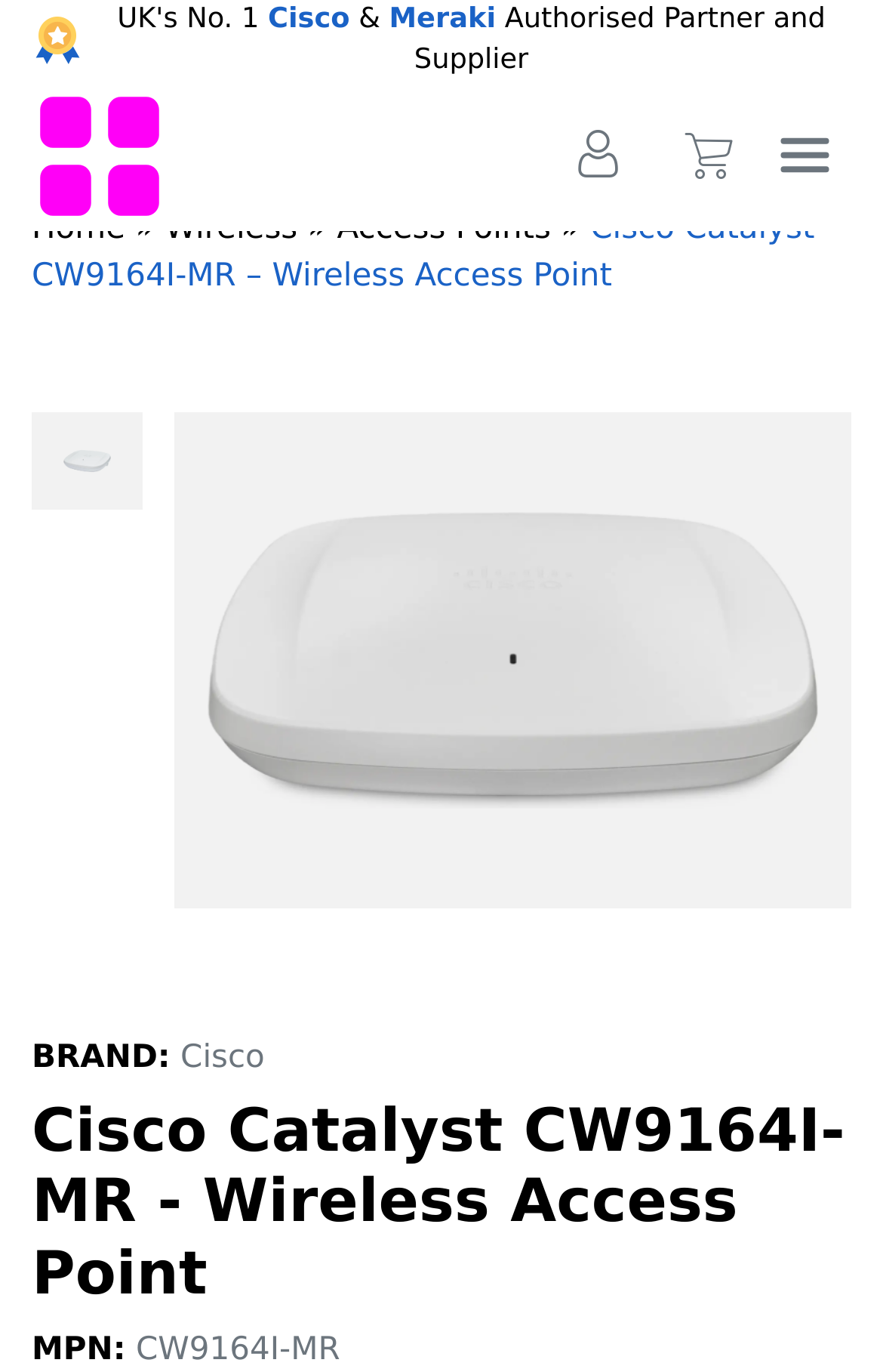What is the position of the link 'Home' on the webpage?
Look at the screenshot and respond with one word or a short phrase.

Top-left